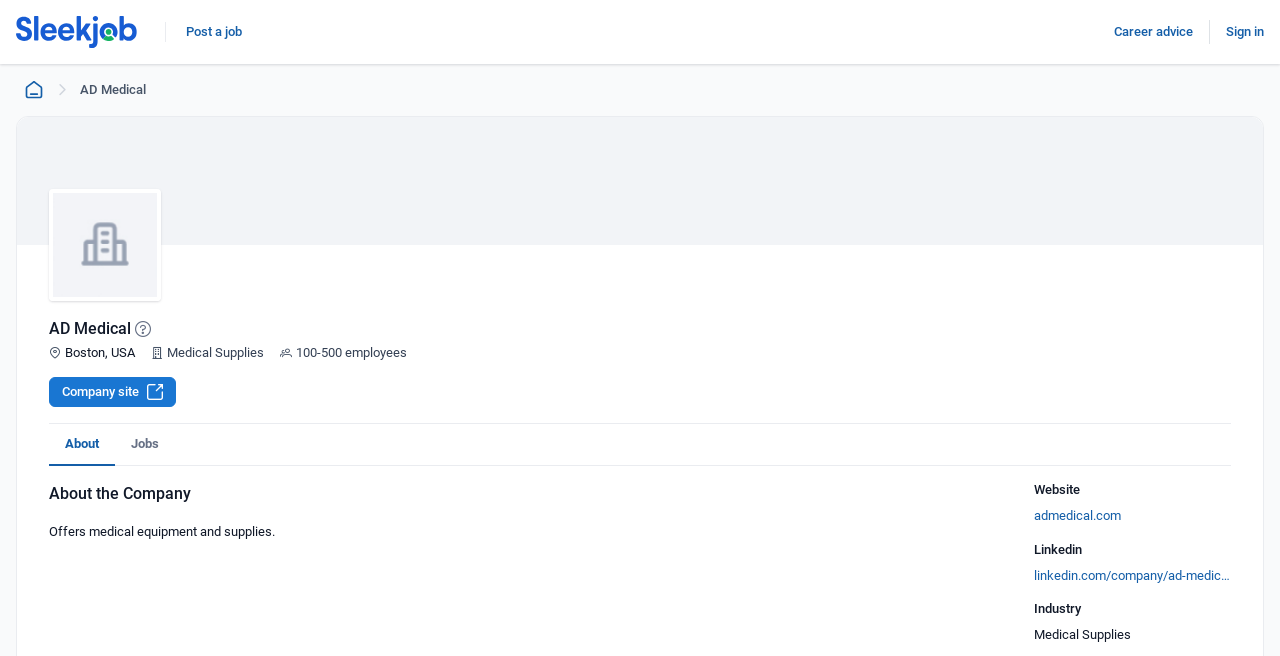Please identify the bounding box coordinates of the region to click in order to complete the task: "Go to the 'Jobs' tab". The coordinates must be four float numbers between 0 and 1, specified as [left, top, right, bottom].

[0.09, 0.646, 0.137, 0.707]